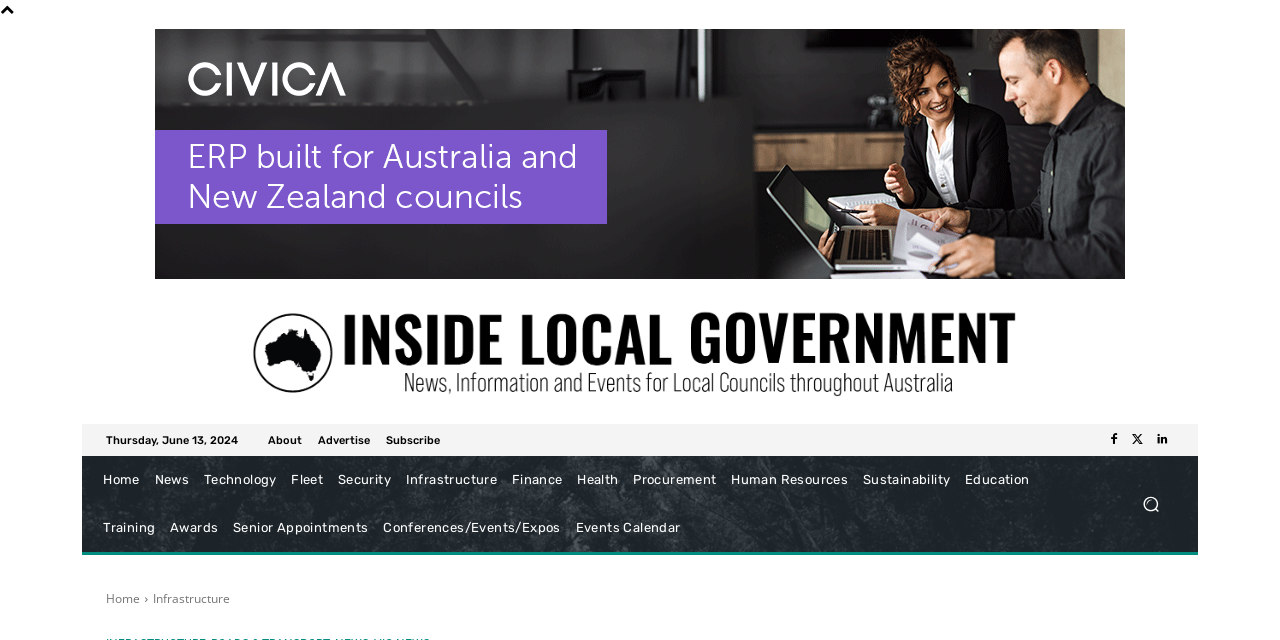Could you highlight the region that needs to be clicked to execute the instruction: "Visit the Infrastructure page"?

[0.311, 0.713, 0.394, 0.788]